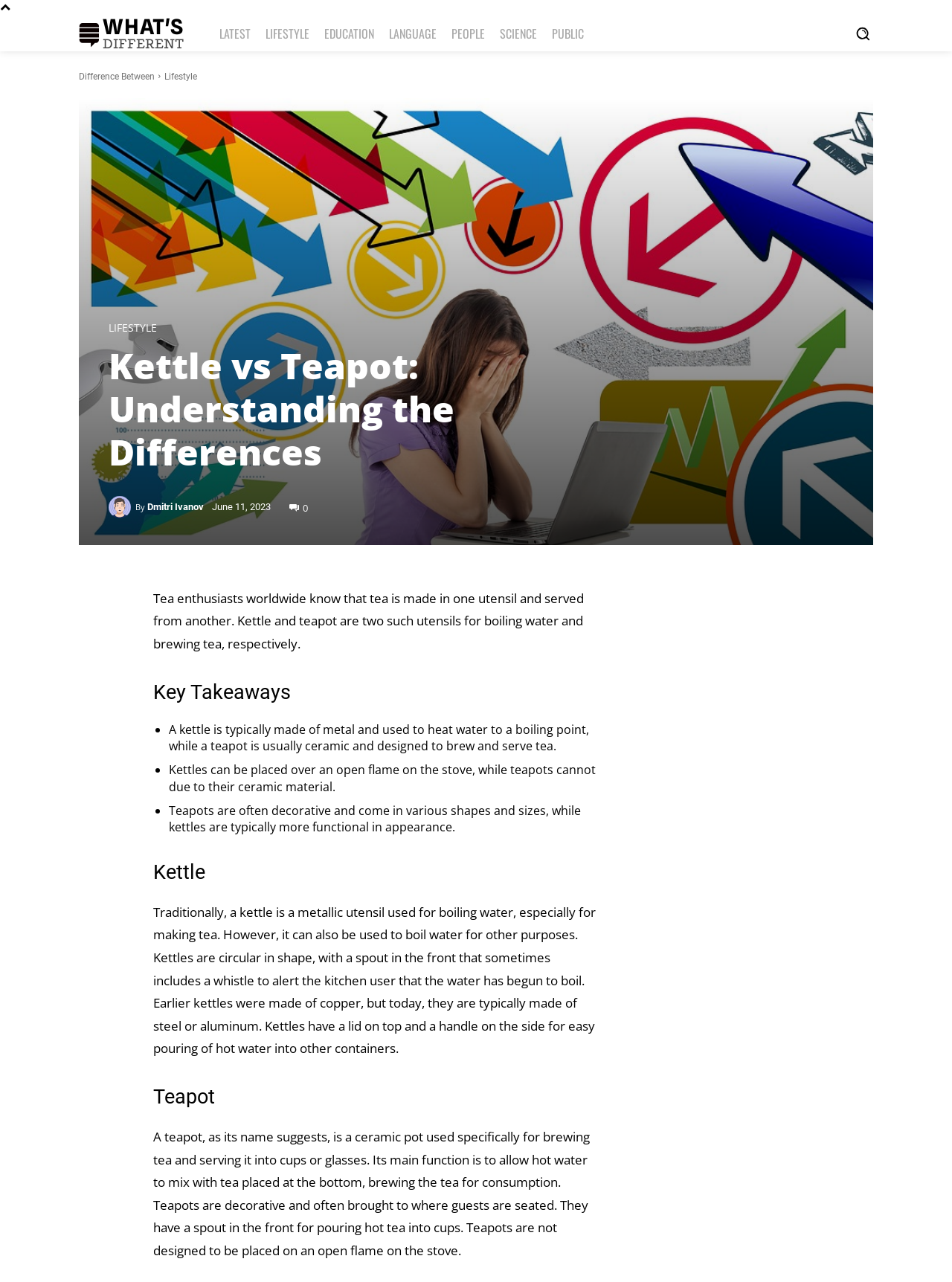Find the bounding box of the UI element described as: "Difference Between". The bounding box coordinates should be given as four float values between 0 and 1, i.e., [left, top, right, bottom].

[0.083, 0.056, 0.162, 0.064]